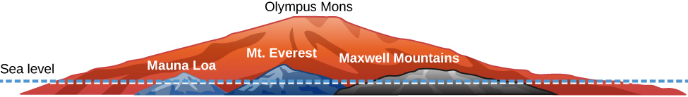Describe all the visual components present in the image.

This illustration compares the heights of several significant mountains across different planets. Prominently featured is **Olympus Mons**, the tallest volcano in the solar system, located on Mars, highlighted in striking orange at the center. To its left, **Mauna Loa** and **Mt. Everest**, two notable peaks on Earth, are depicted below the "sea level" line, illustrating the relative elevations on our planet. On the right, the **Maxwell Mountains** of Venus are shown, emphasizing their position relative to Olympus Mons and the other mountains. The image effectively communicates the vast differences in elevation, reflecting how the lower gravity on Mars allows for the formation of extraordinarily tall structures like Olympus Mons. The vertical scale in the illustration is exaggerated by a factor of three, enhancing visual comparison while noting that "sea level" is applicable only to Earth, as Mars and Venus do not have oceans.